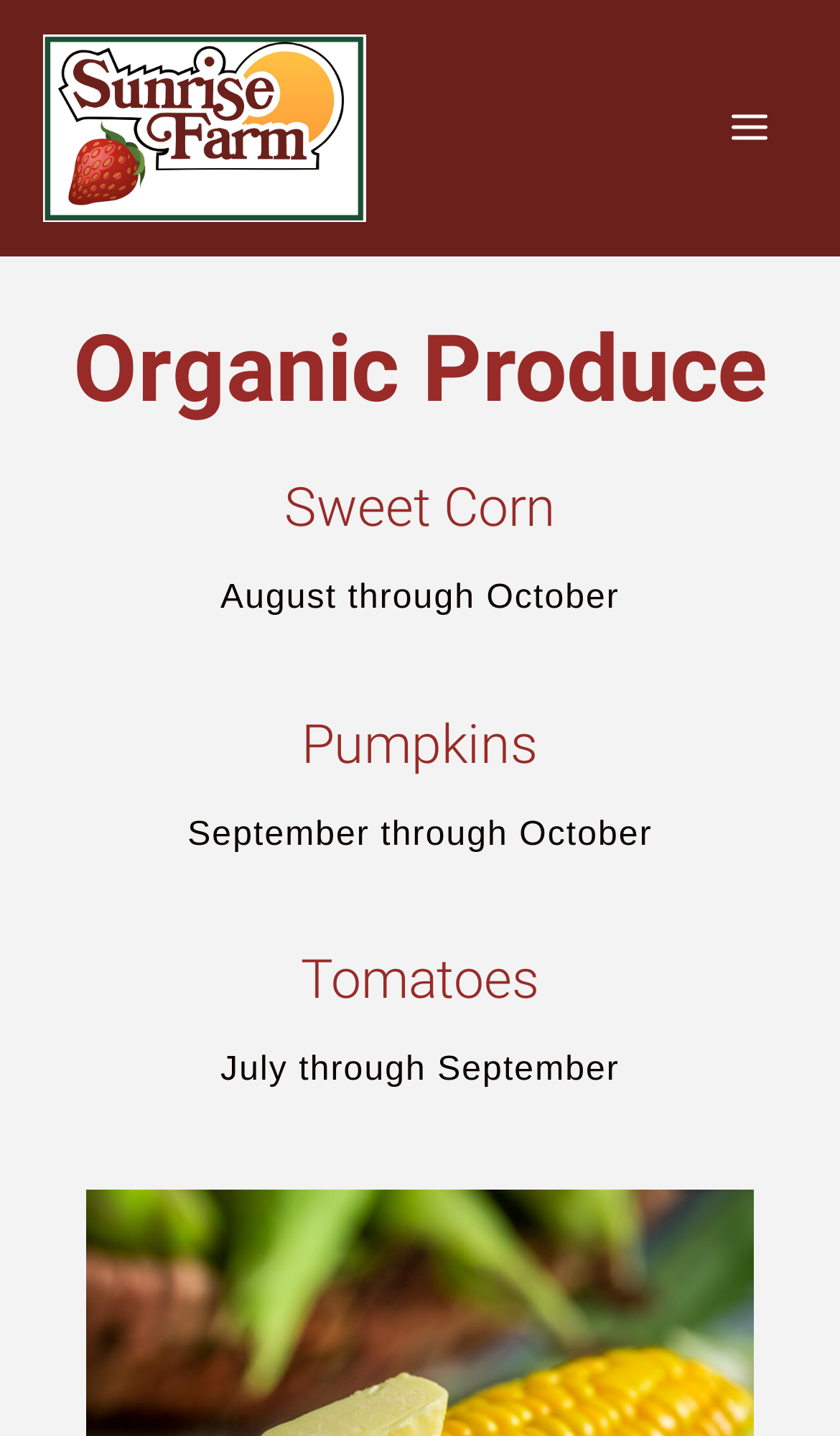Where is the main menu button located?
Refer to the image and respond with a one-word or short-phrase answer.

Top right